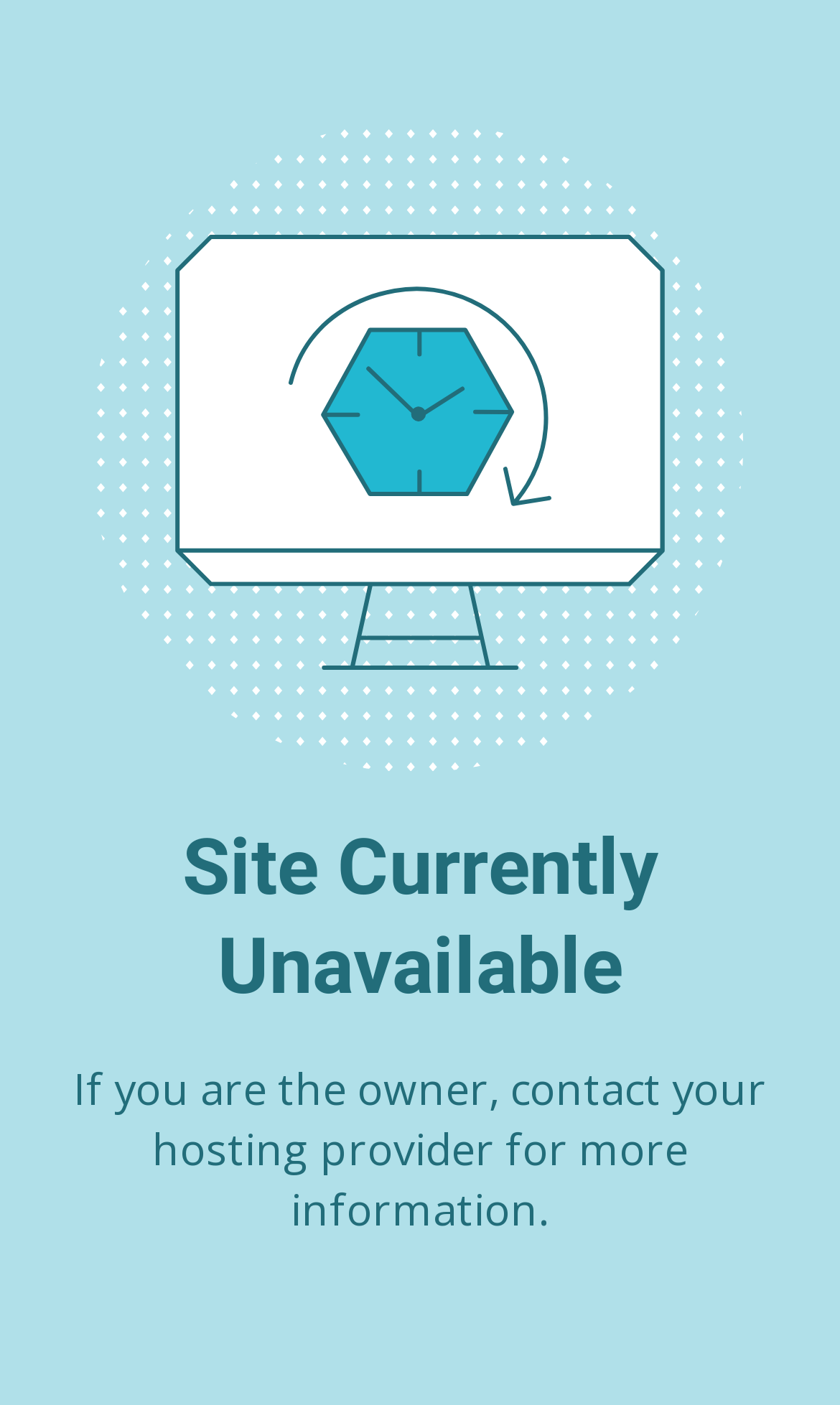Can you extract the headline from the webpage for me?

Site Currently Unavailable